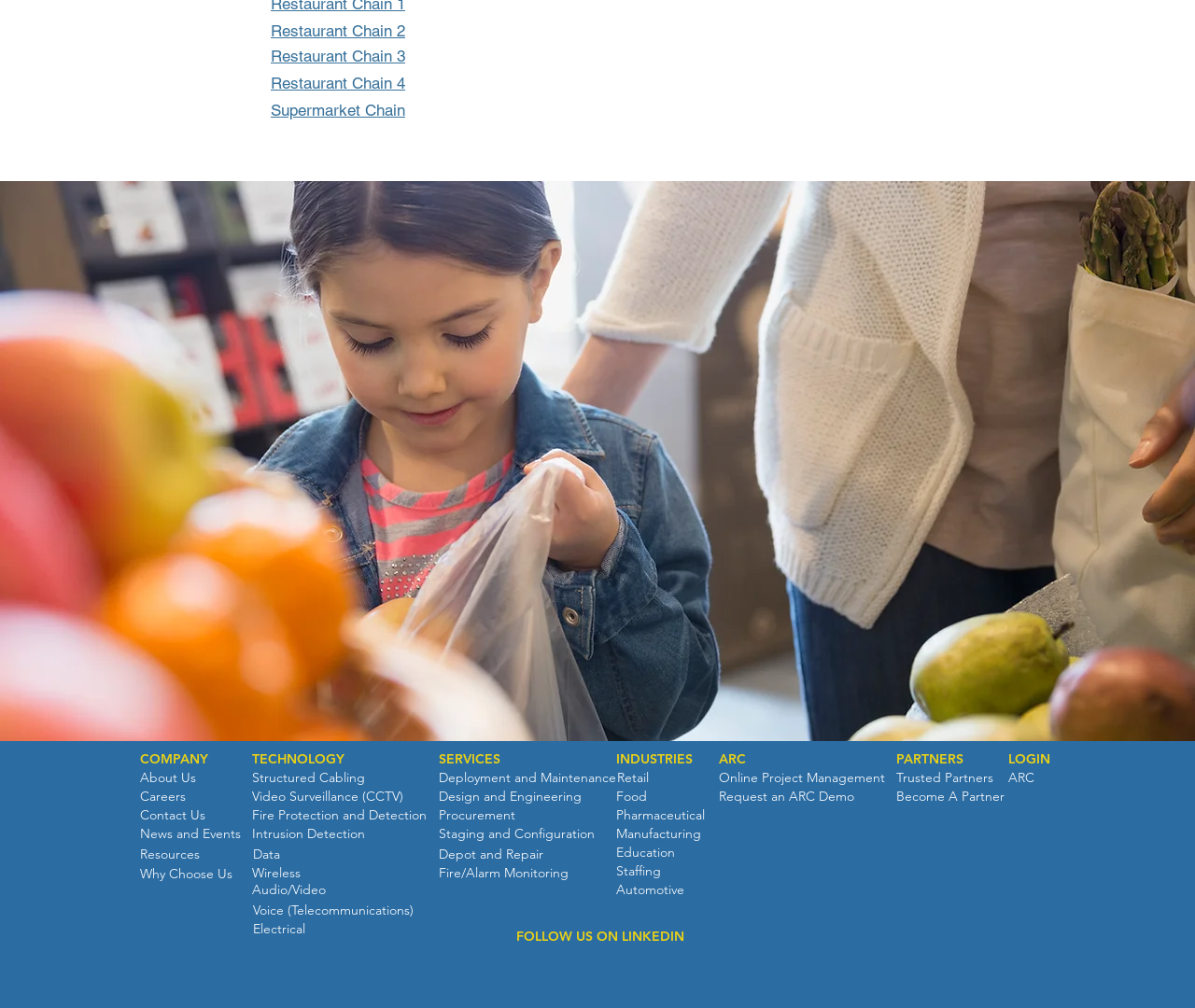Please examine the image and provide a detailed answer to the question: How many buttons are there in the footer section?

I inspected the footer section and found three buttons: 'COMPANY', 'LOGIN', and 'FOLLOW US ON LINKEDIN'.